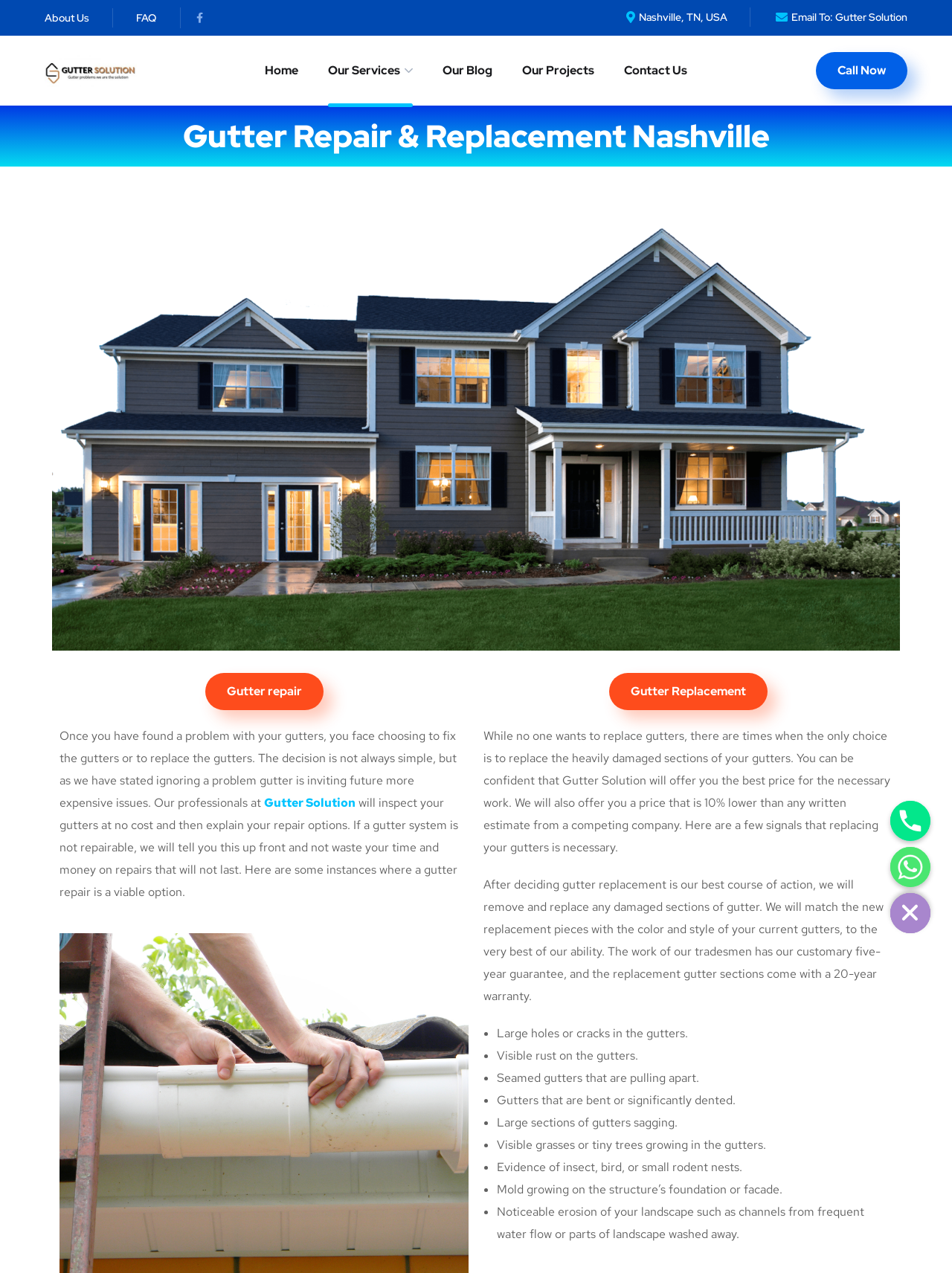Please extract and provide the main headline of the webpage.

Gutter Repair & Replacement Nashville